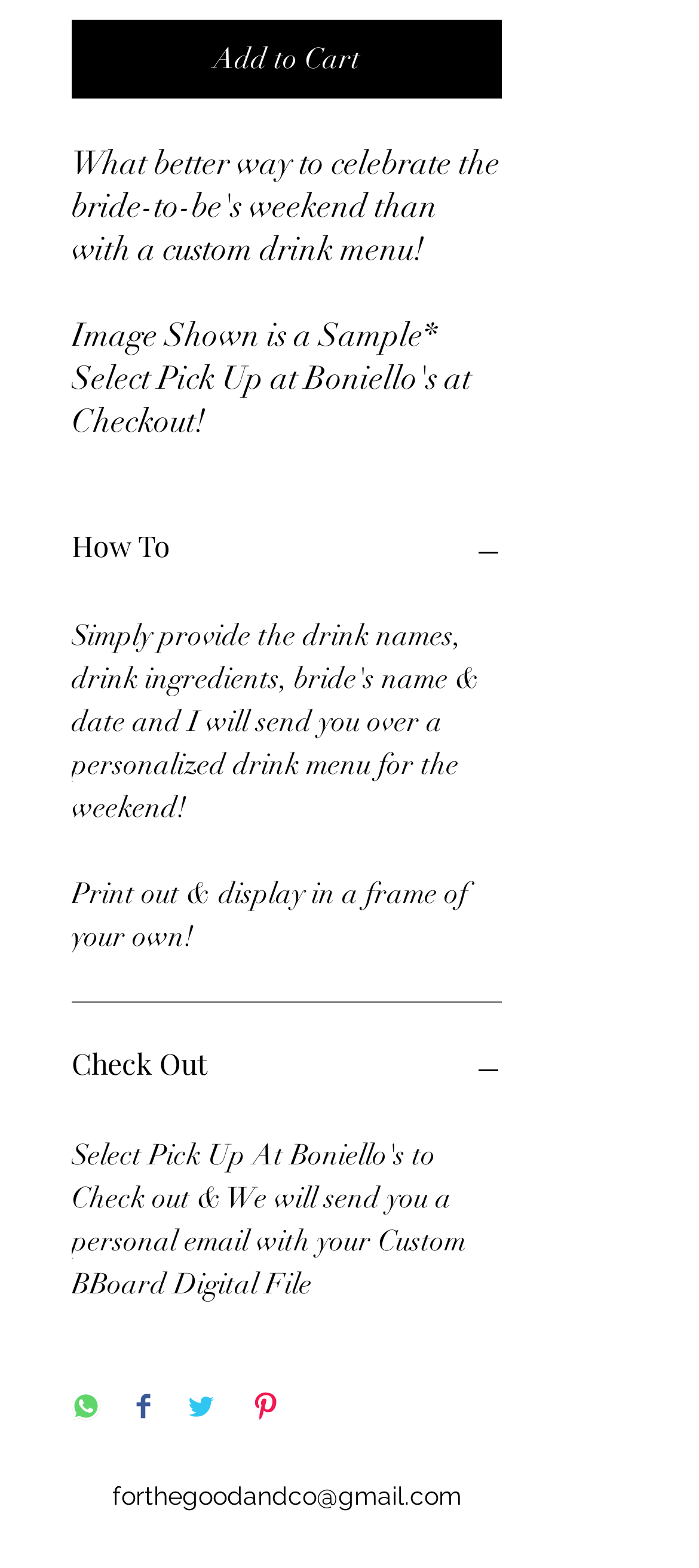Please indicate the bounding box coordinates of the element's region to be clicked to achieve the instruction: "Proceed to checkout". Provide the coordinates as four float numbers between 0 and 1, i.e., [left, top, right, bottom].

[0.103, 0.667, 0.718, 0.703]